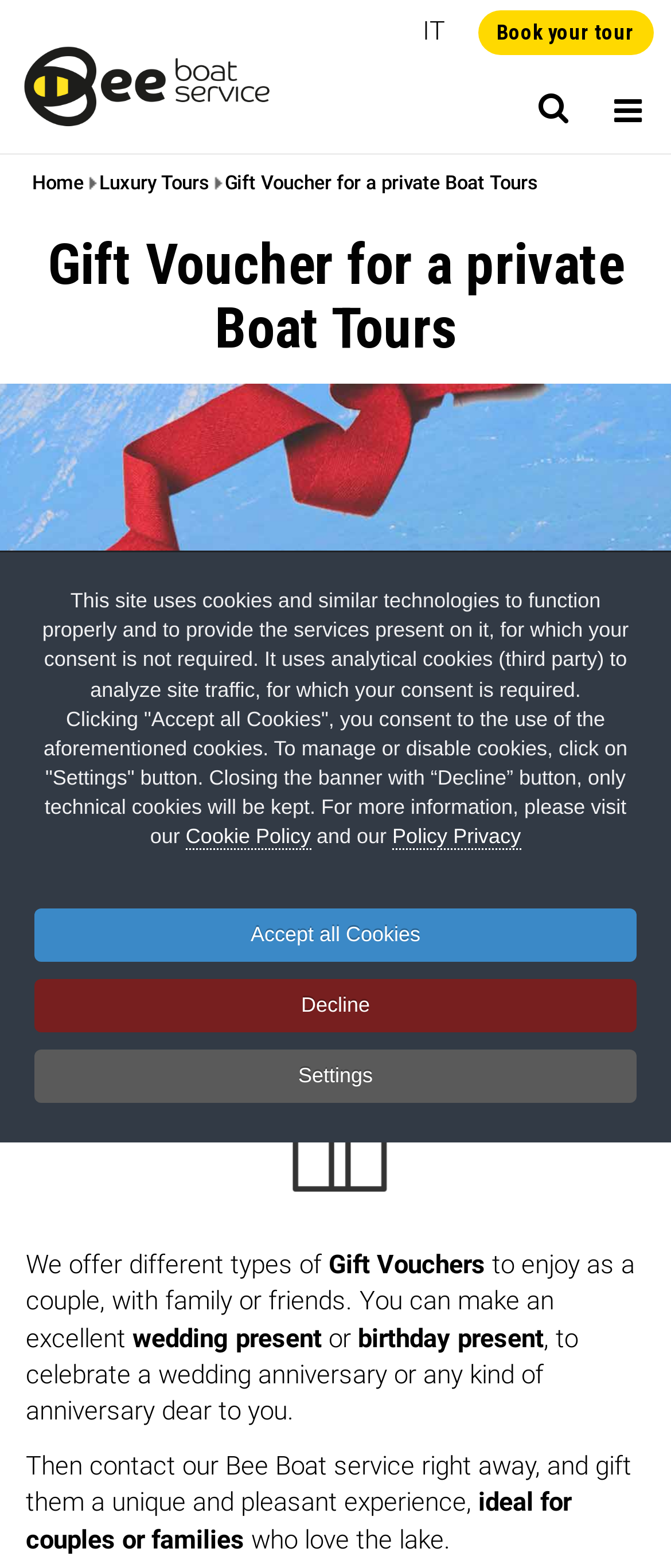Provide a single word or phrase to answer the given question: 
What type of tours are offered?

Boat Tours